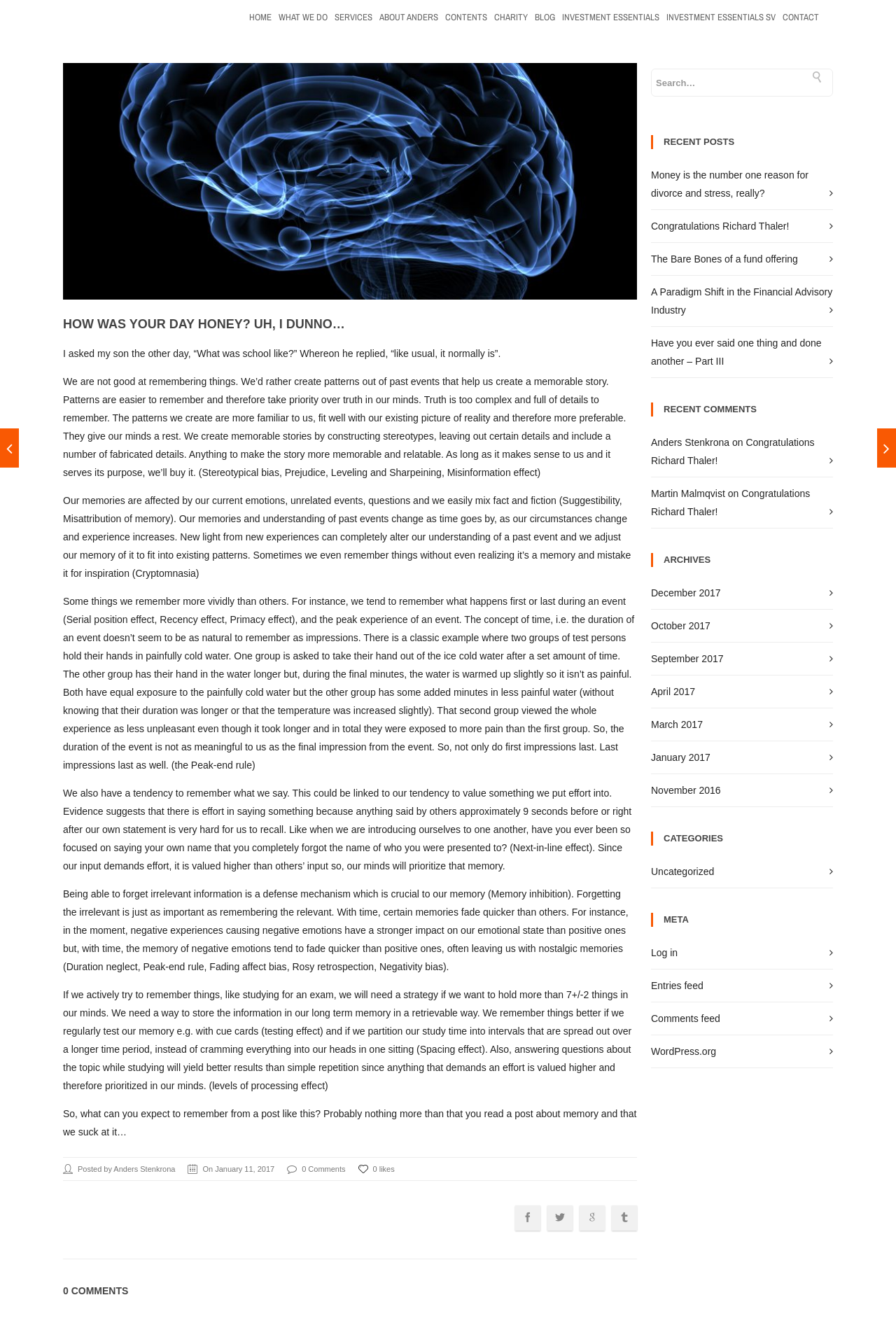Can you find the bounding box coordinates of the area I should click to execute the following instruction: "Like the current post"?

[0.4, 0.869, 0.44, 0.88]